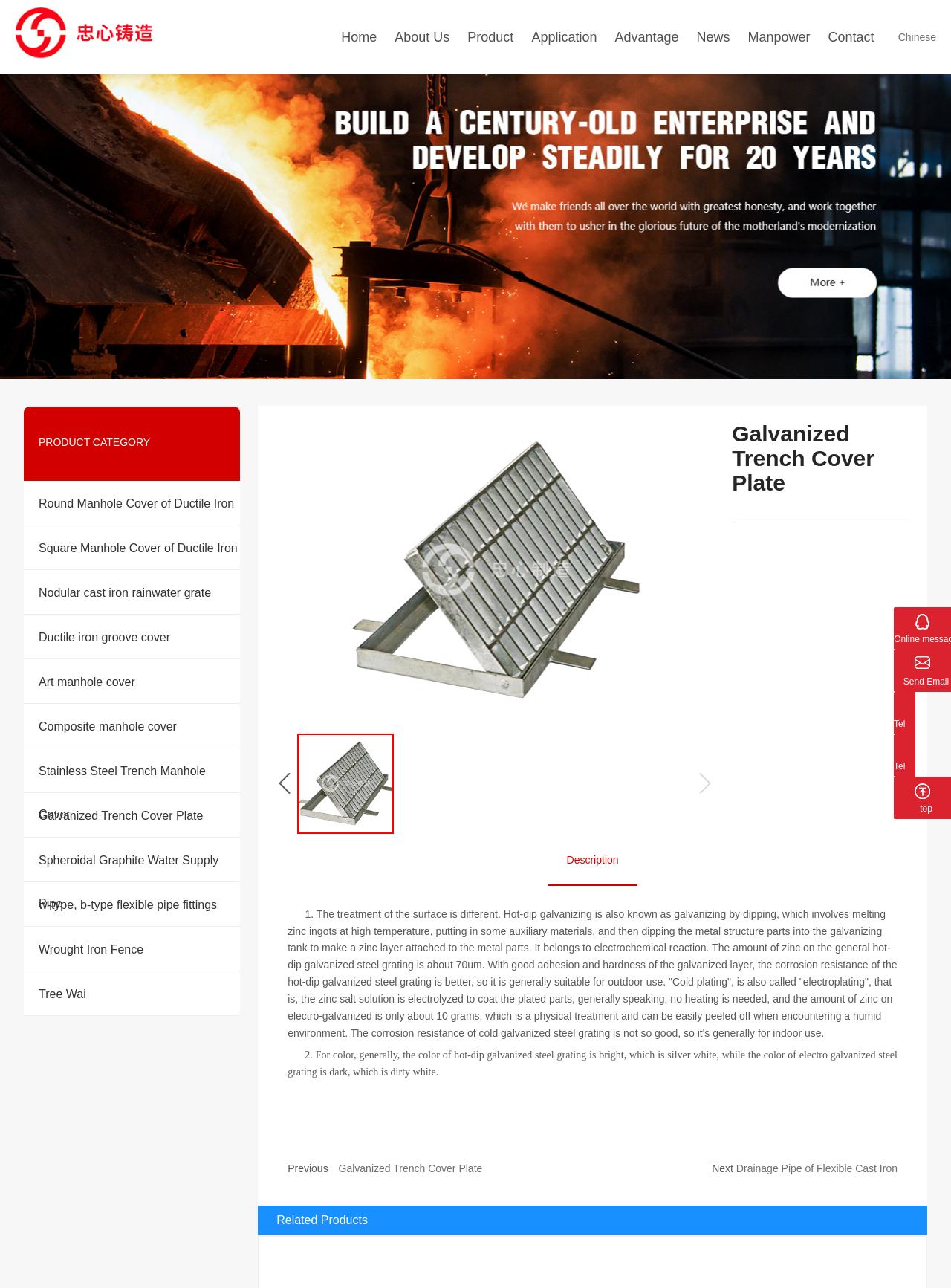Locate the bounding box of the UI element with the following description: "name="s" placeholder="Search Post..." title="Search"".

None